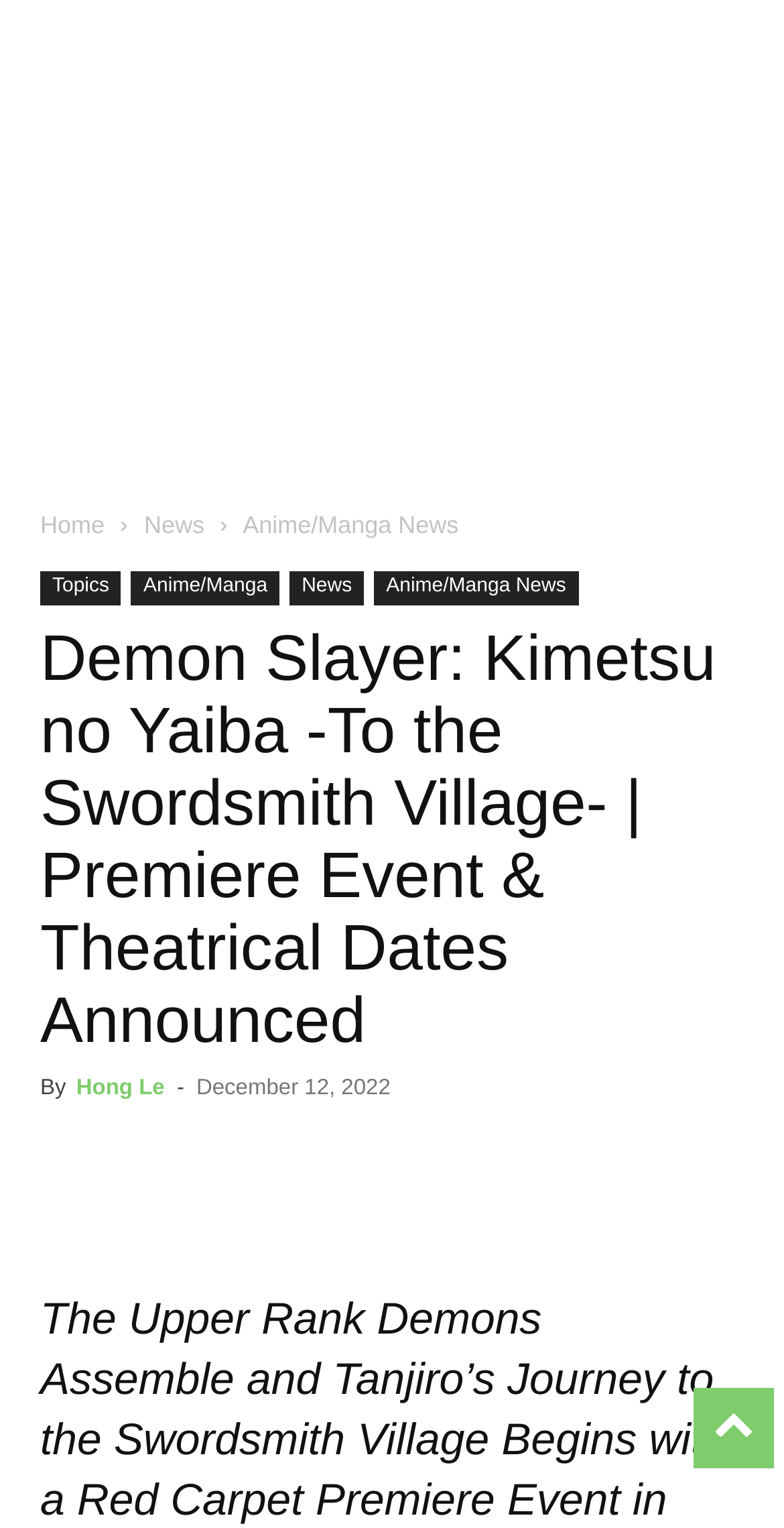Respond with a single word or phrase to the following question: How many social media links are present on this webpage?

5